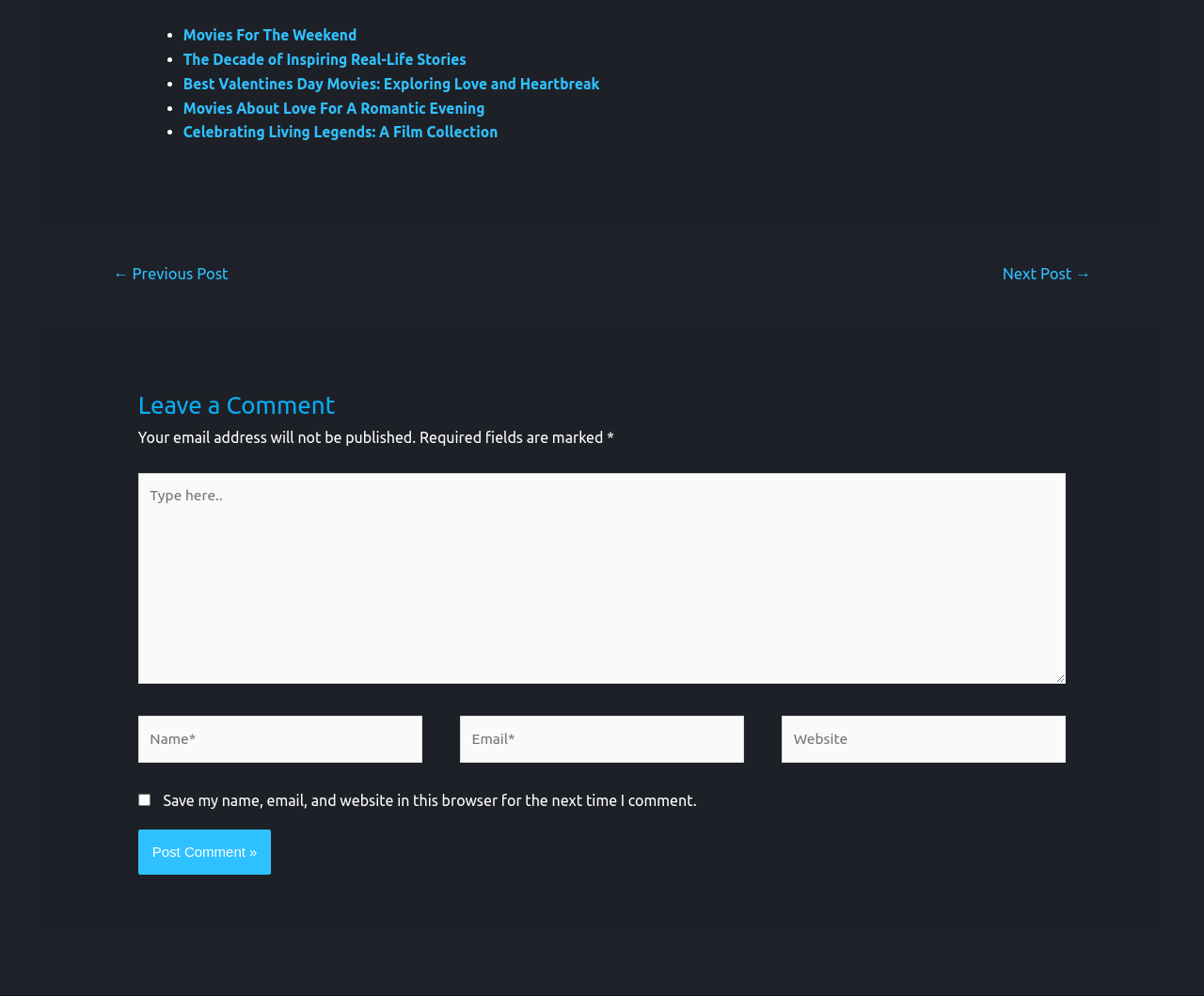Answer the question below with a single word or a brief phrase: 
How many textboxes are required?

3